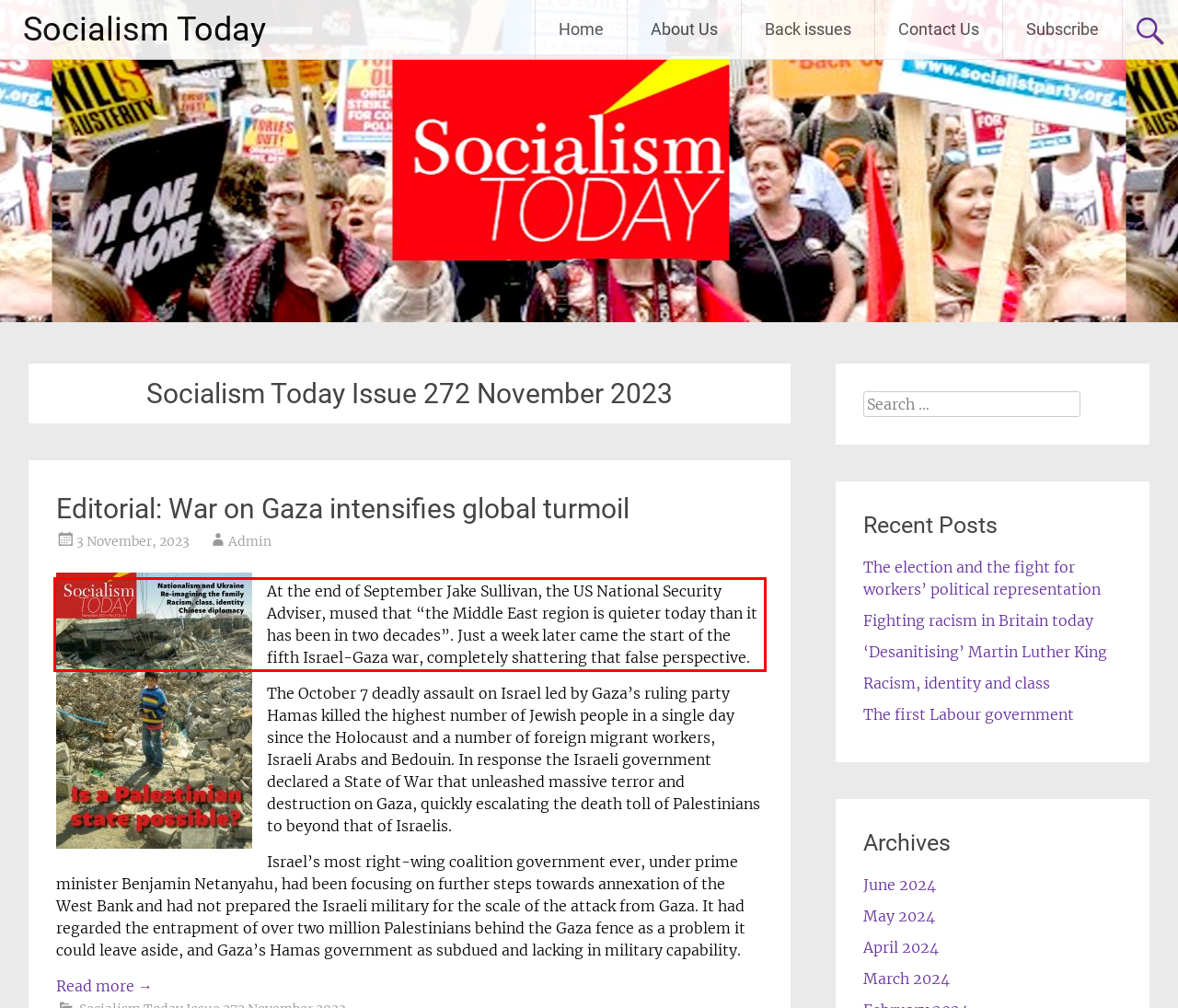You are given a screenshot with a red rectangle. Identify and extract the text within this red bounding box using OCR.

At the end of September Jake Sullivan, the US National Security Adviser, mused that “the Middle East region is quieter today than it has been in two decades”. Just a week later came the start of the fifth Israel-Gaza war, completely shattering that false perspective.